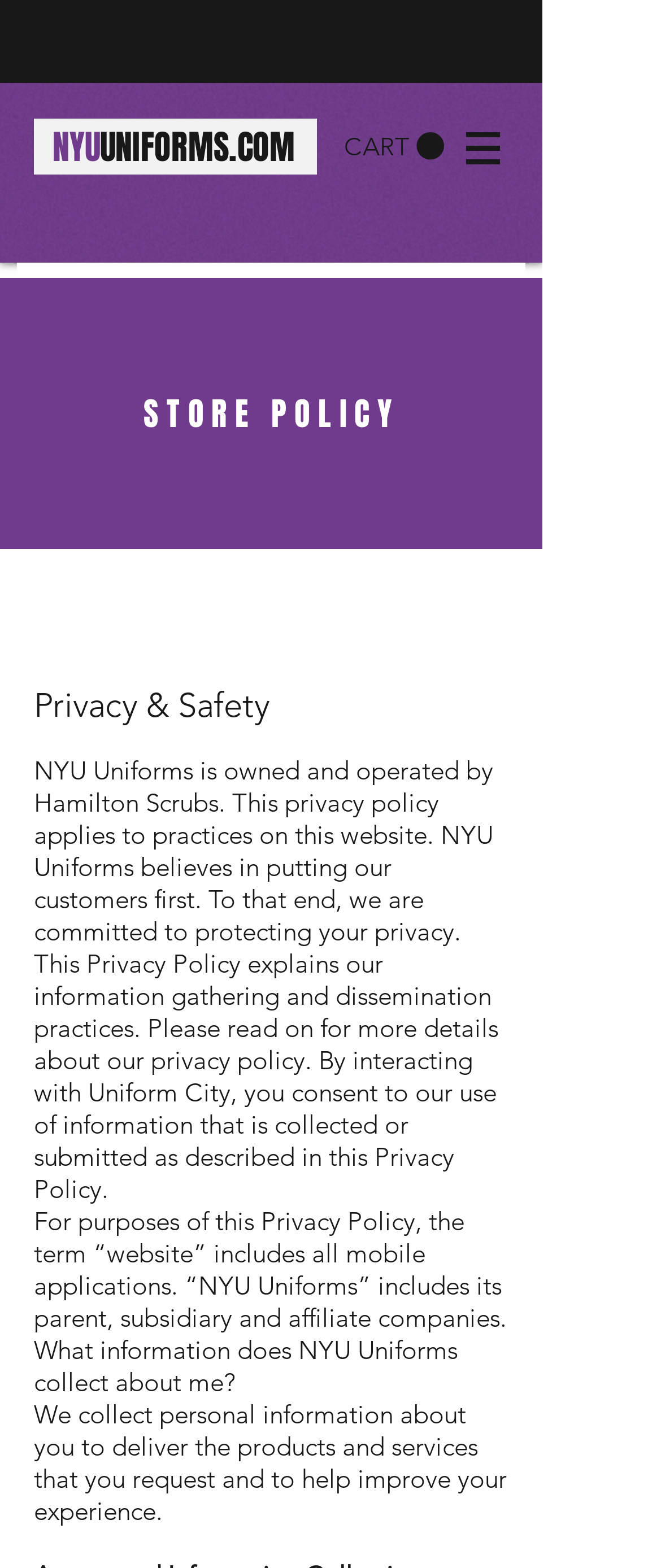Provide the bounding box coordinates for the UI element described in this sentence: "CART". The coordinates should be four float values between 0 and 1, i.e., [left, top, right, bottom].

[0.521, 0.084, 0.672, 0.103]